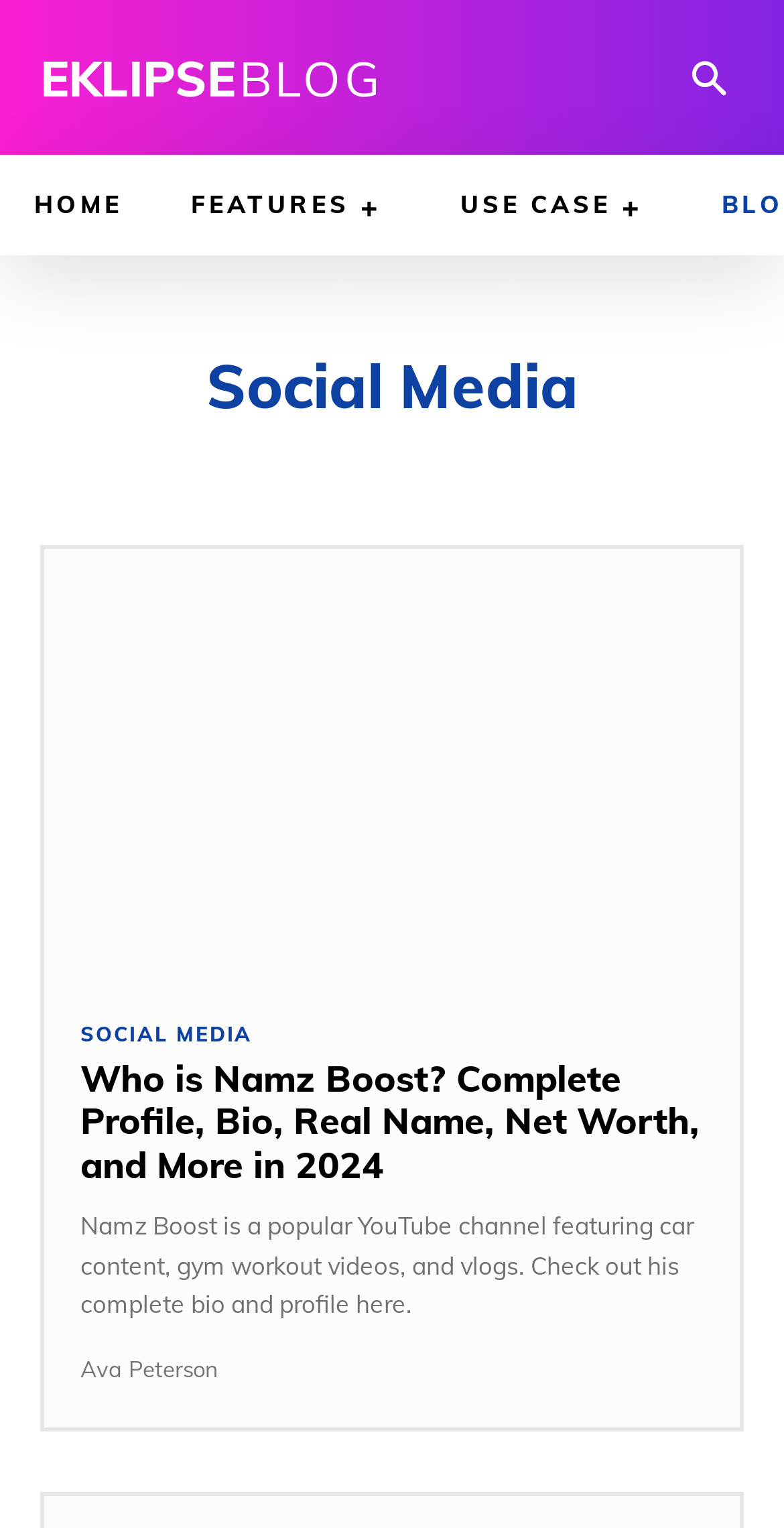What is the name of the YouTube channel mentioned in the article?
Give a single word or phrase answer based on the content of the image.

Namz Boost